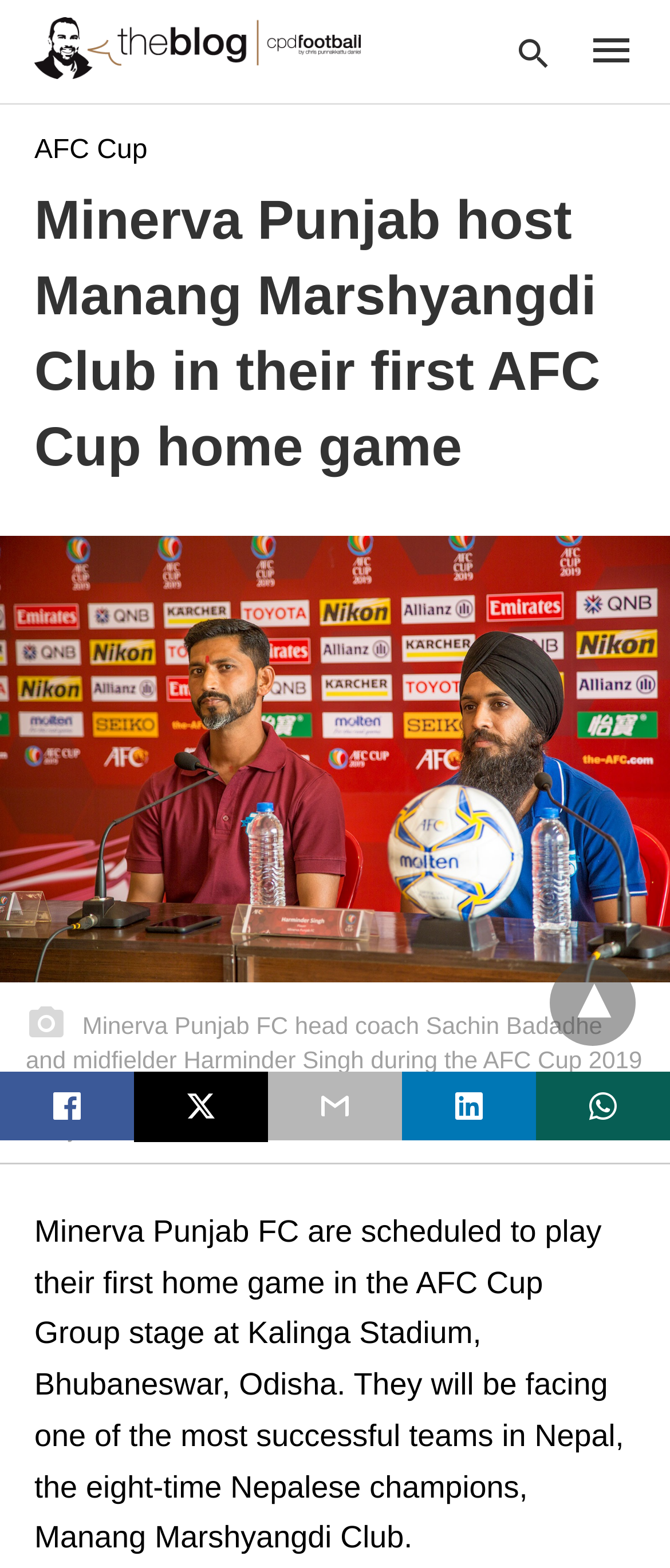Please identify the bounding box coordinates of the element that needs to be clicked to execute the following command: "Visit the blog homepage". Provide the bounding box using four float numbers between 0 and 1, formatted as [left, top, right, bottom].

[0.051, 0.011, 0.538, 0.051]